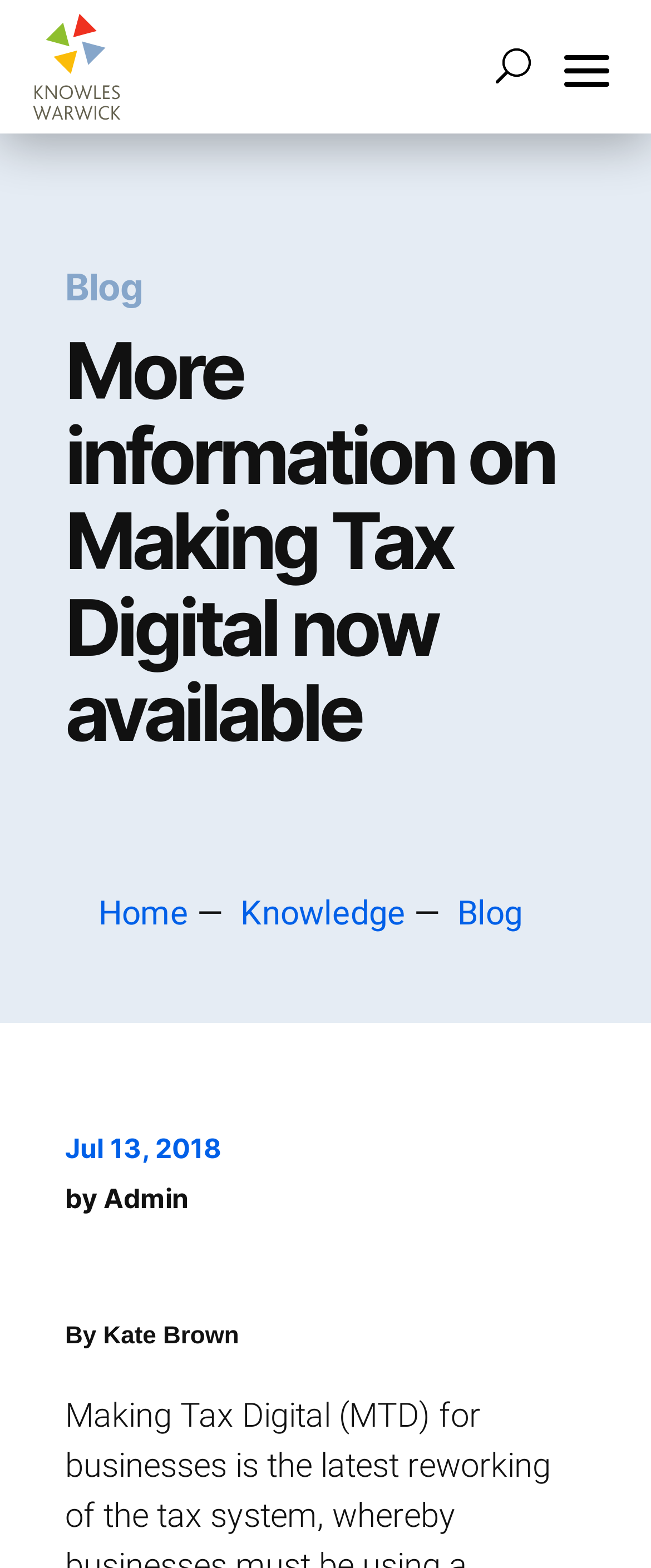Show the bounding box coordinates for the element that needs to be clicked to execute the following instruction: "Contact us by phone". Provide the coordinates in the form of four float numbers between 0 and 1, i.e., [left, top, right, bottom].

[0.368, 0.012, 0.642, 0.031]